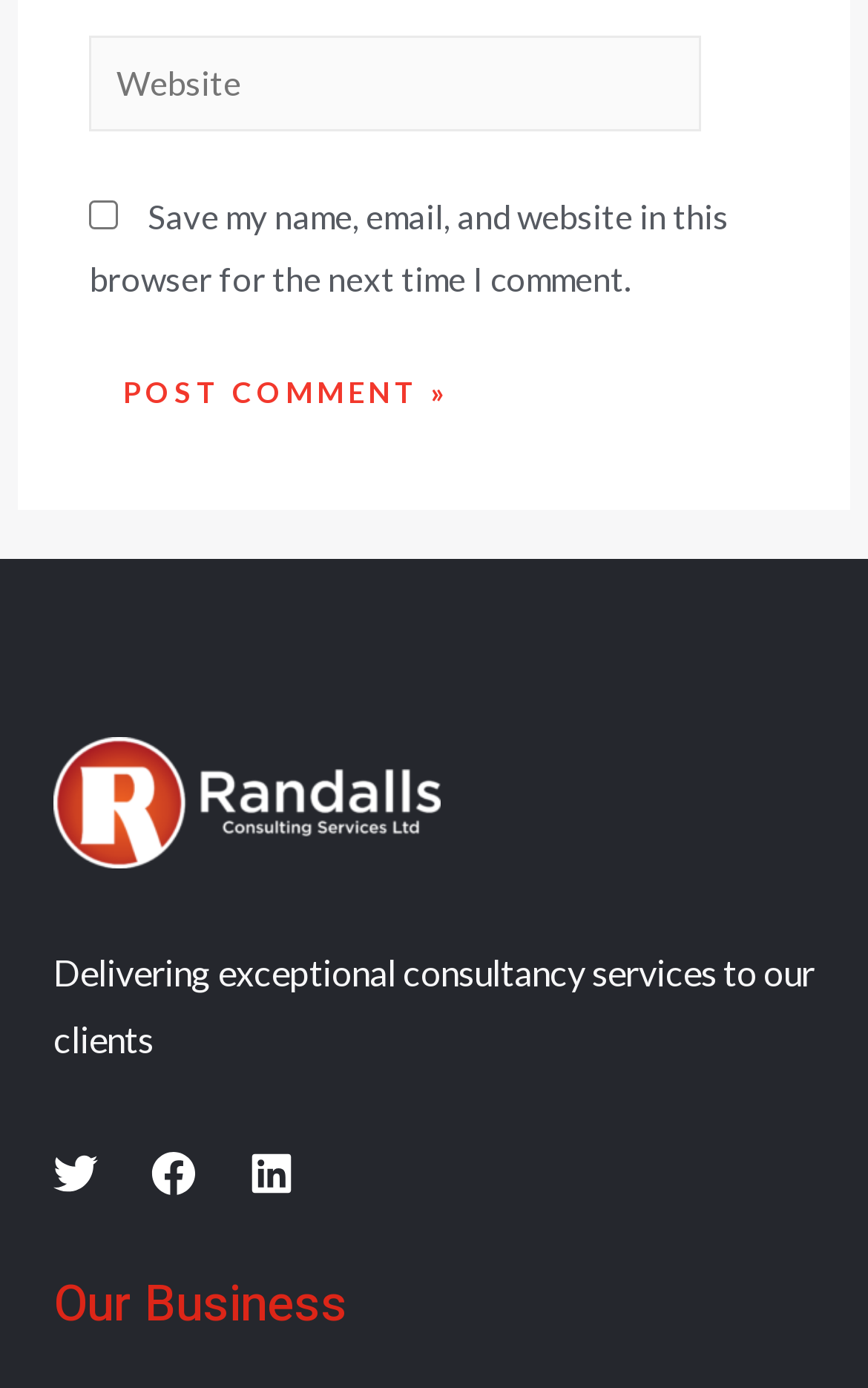What is the purpose of the checkbox?
Look at the screenshot and respond with one word or a short phrase.

Save website data